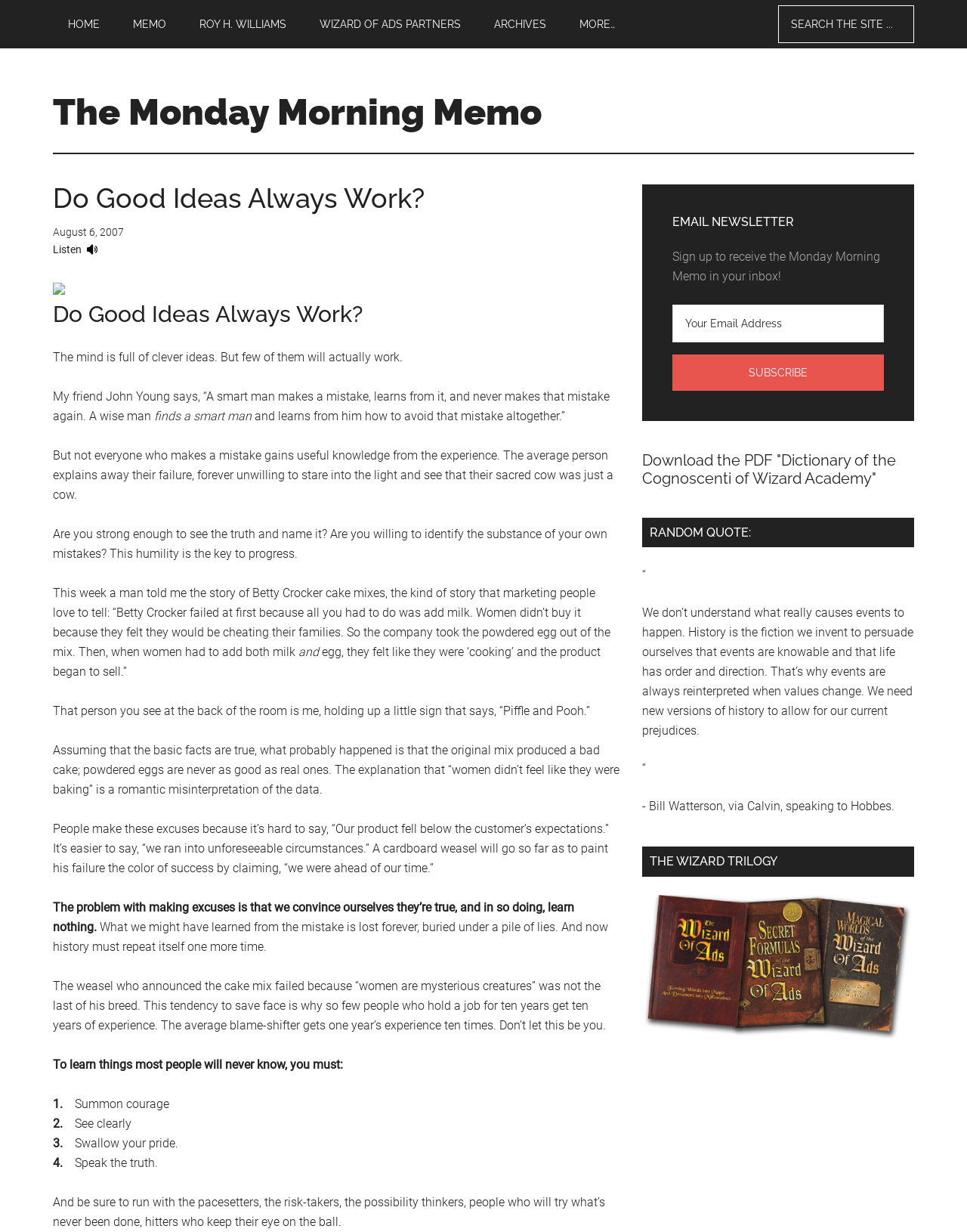Please answer the following question using a single word or phrase: 
How many steps are required to learn from mistakes?

4